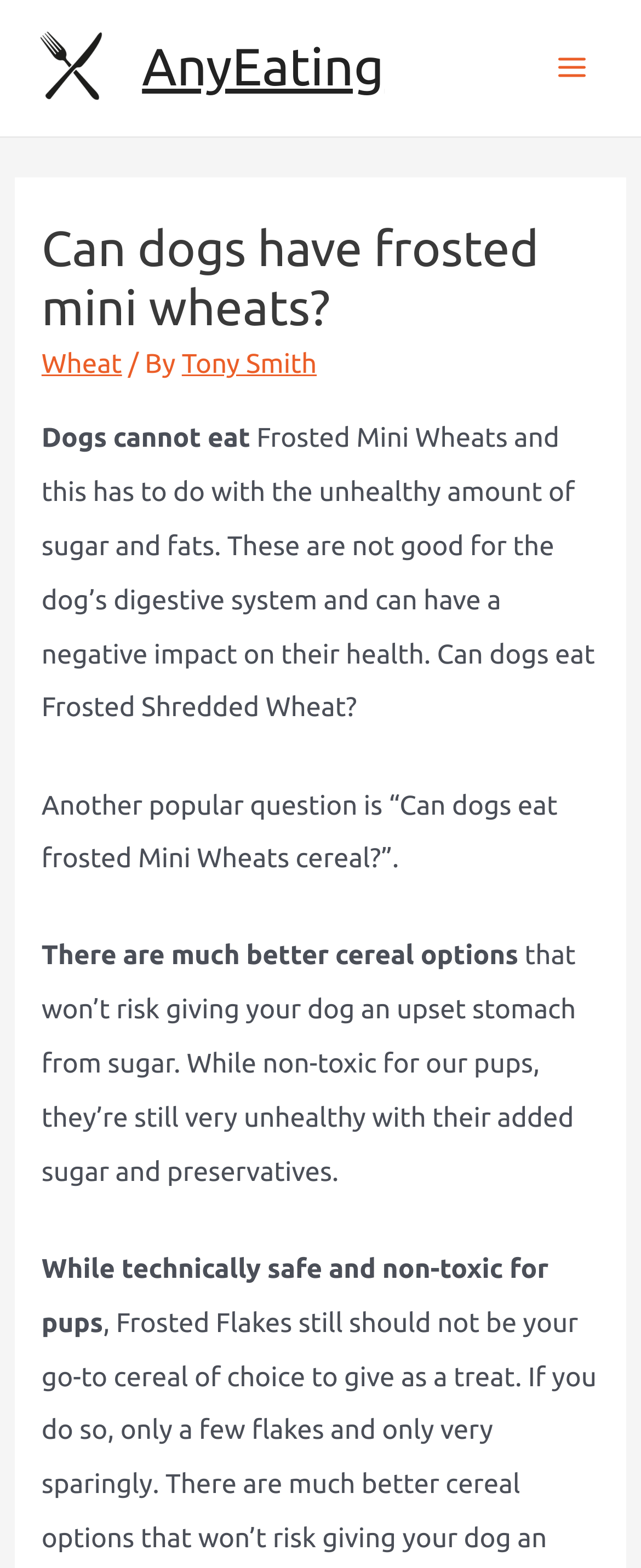Find the bounding box of the element with the following description: "Tony Smith". The coordinates must be four float numbers between 0 and 1, formatted as [left, top, right, bottom].

[0.284, 0.223, 0.494, 0.242]